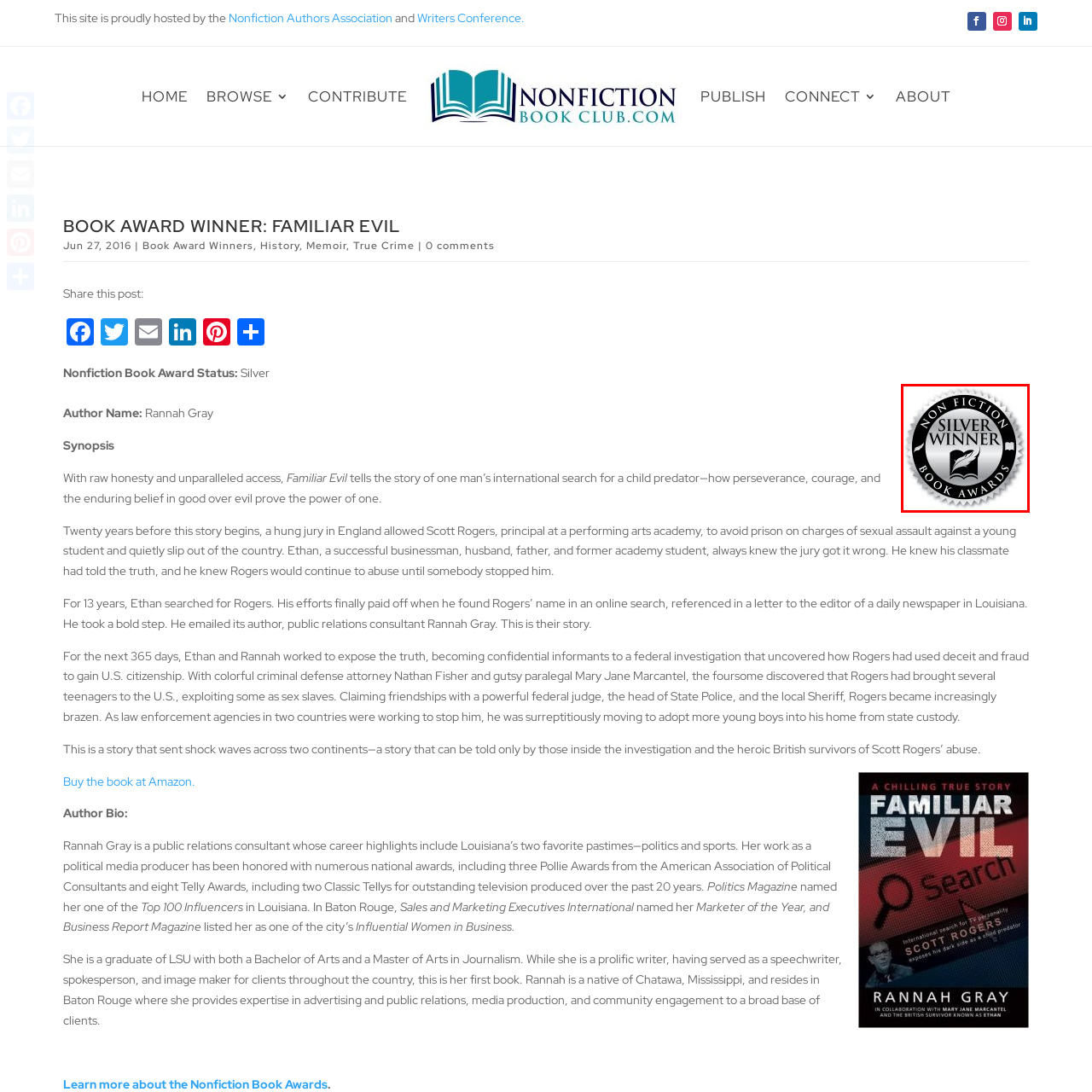What is the color of the background?
Carefully look at the image inside the red bounding box and answer the question in a detailed manner using the visual details present.

According to the caption, the design showcases a 'polished silver background', which implies that the background of the emblem is polished silver in color.